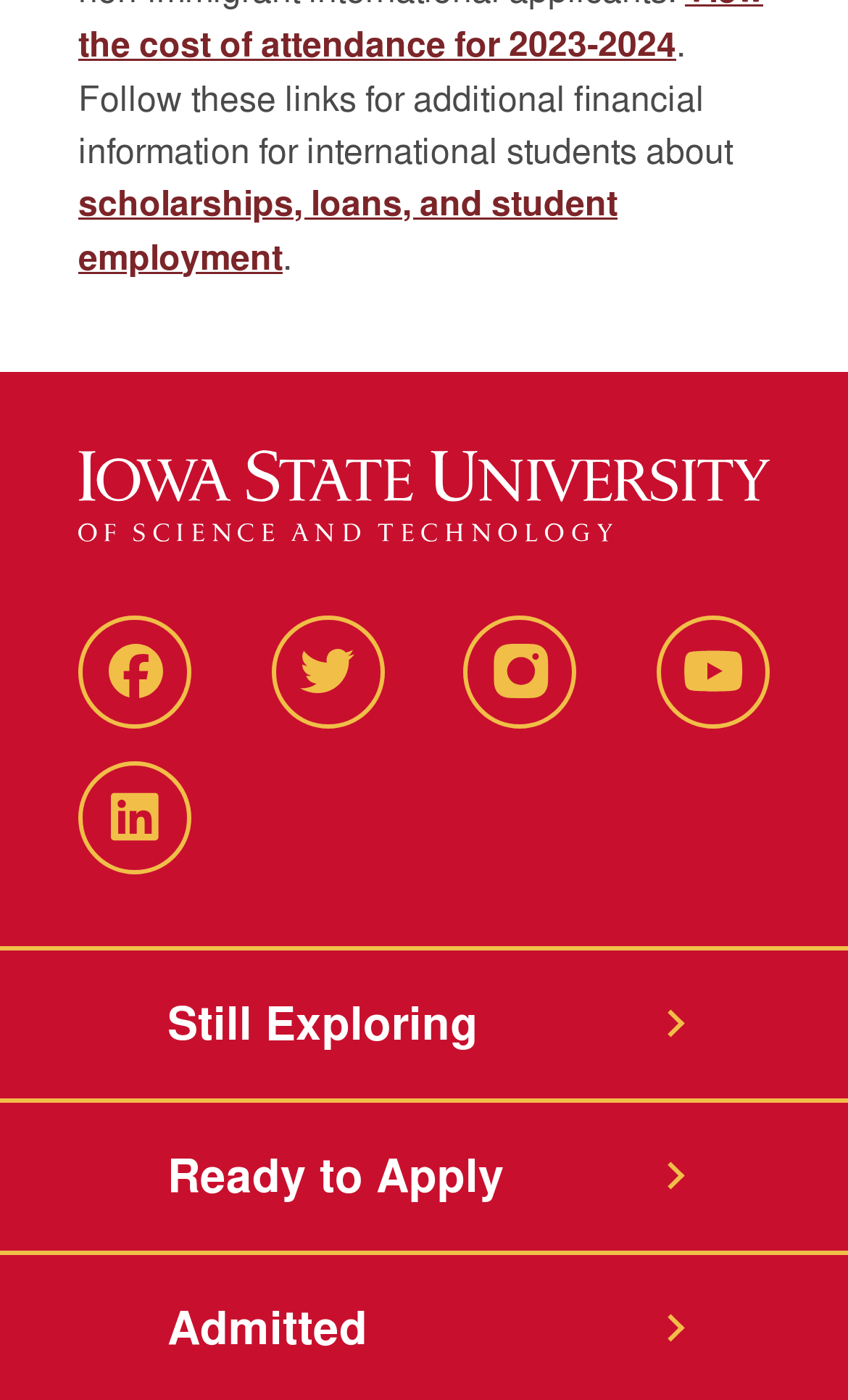Pinpoint the bounding box coordinates of the element to be clicked to execute the instruction: "Open Facebook page in new tab".

[0.092, 0.439, 0.226, 0.52]